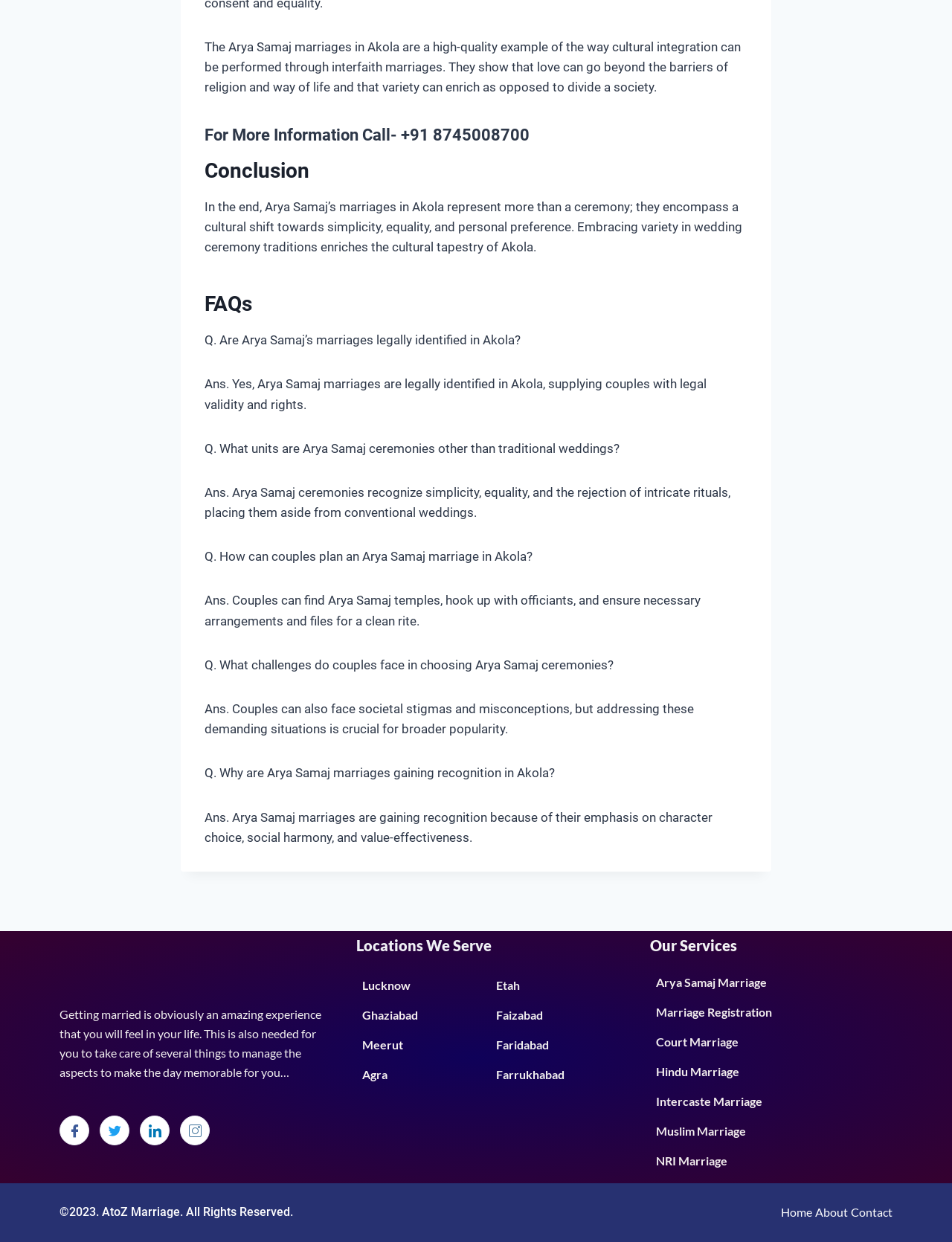Please identify the bounding box coordinates of the region to click in order to complete the given instruction: "Call the phone number for more information". The coordinates should be four float numbers between 0 and 1, i.e., [left, top, right, bottom].

[0.421, 0.101, 0.556, 0.116]